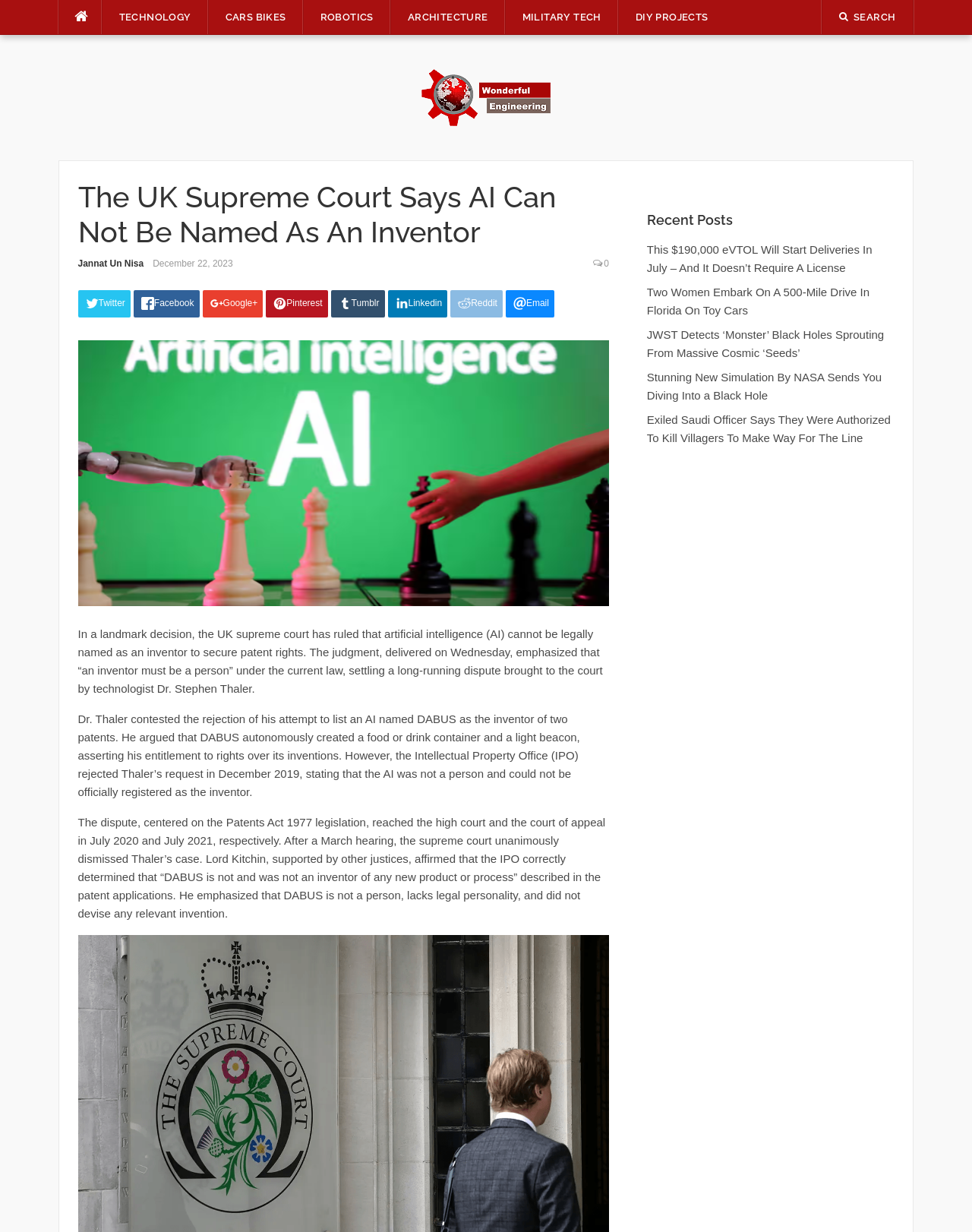Could you locate the bounding box coordinates for the section that should be clicked to accomplish this task: "Search using the search icon".

[0.863, 0.009, 0.921, 0.018]